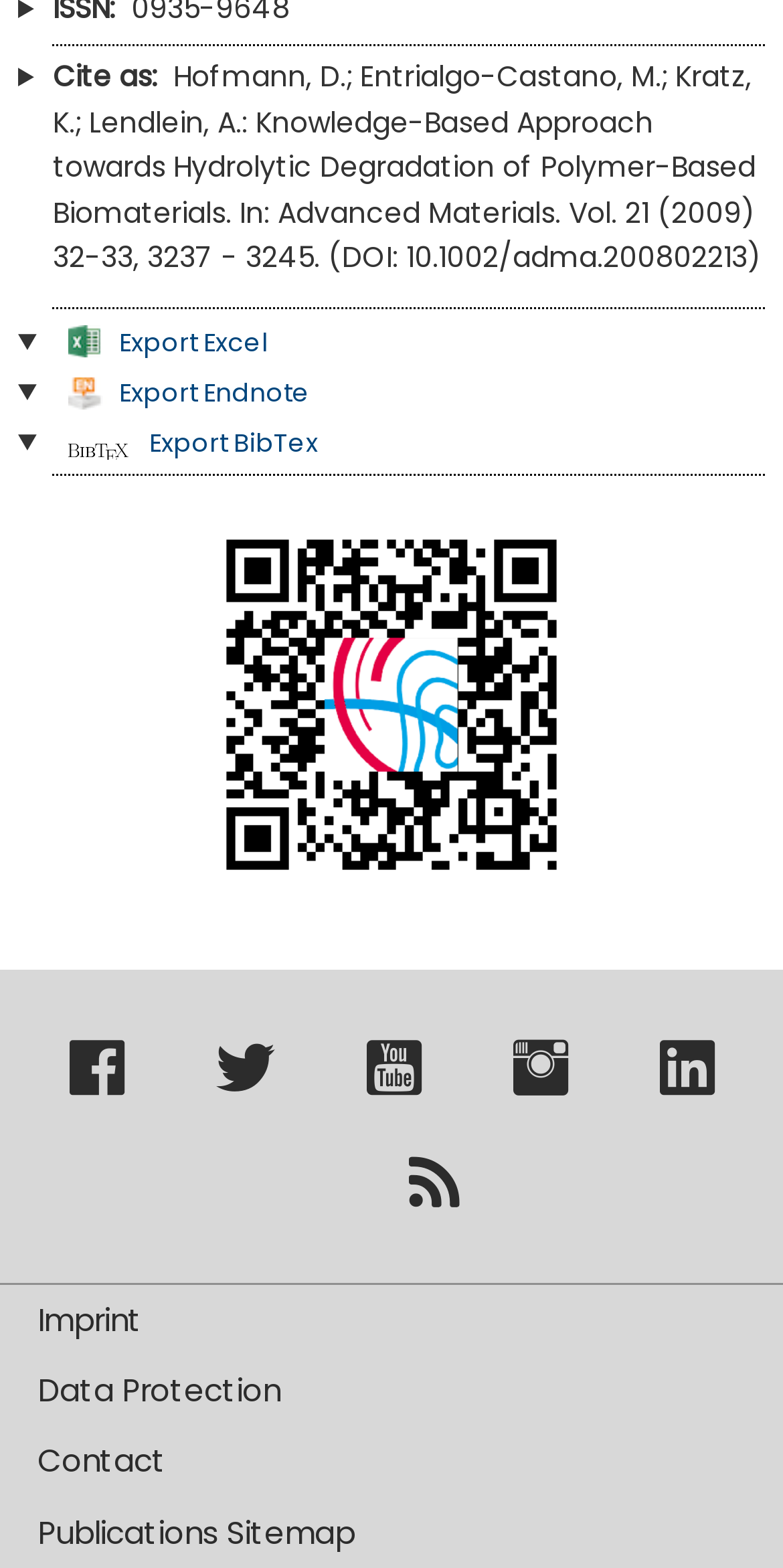Please determine the bounding box coordinates of the area that needs to be clicked to complete this task: 'Go to imprint page'. The coordinates must be four float numbers between 0 and 1, formatted as [left, top, right, bottom].

[0.022, 0.819, 0.978, 0.864]